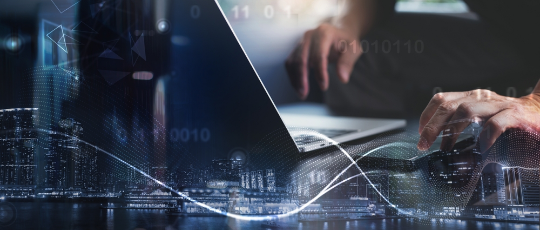What do ERP systems enhance in organizations?
Please provide a single word or phrase based on the screenshot.

Decision-making